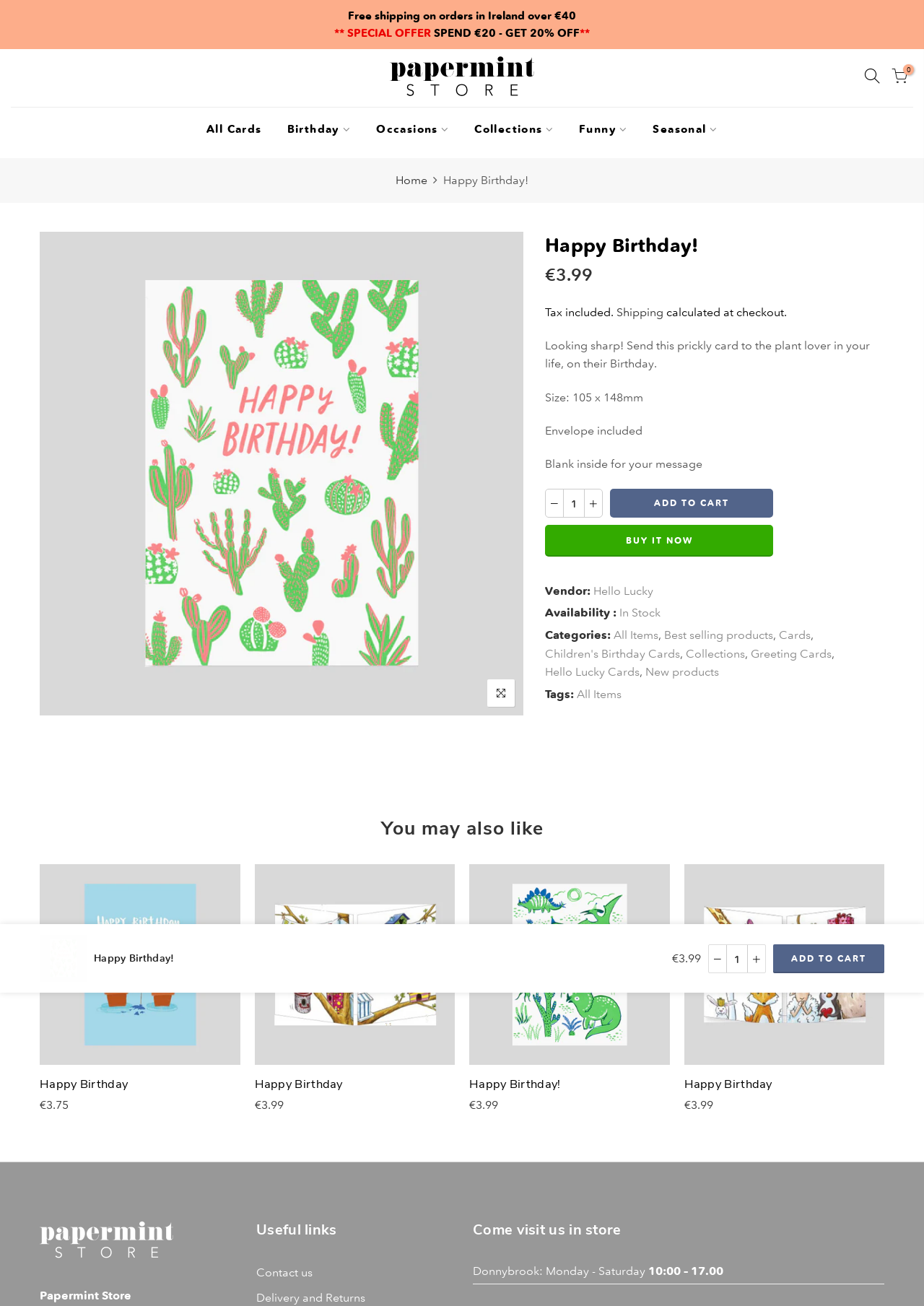Determine the bounding box coordinates of the UI element that matches the following description: "input value="1" name="quantity" value="1"". The coordinates should be four float numbers between 0 and 1 in the format [left, top, right, bottom].

[0.609, 0.375, 0.633, 0.397]